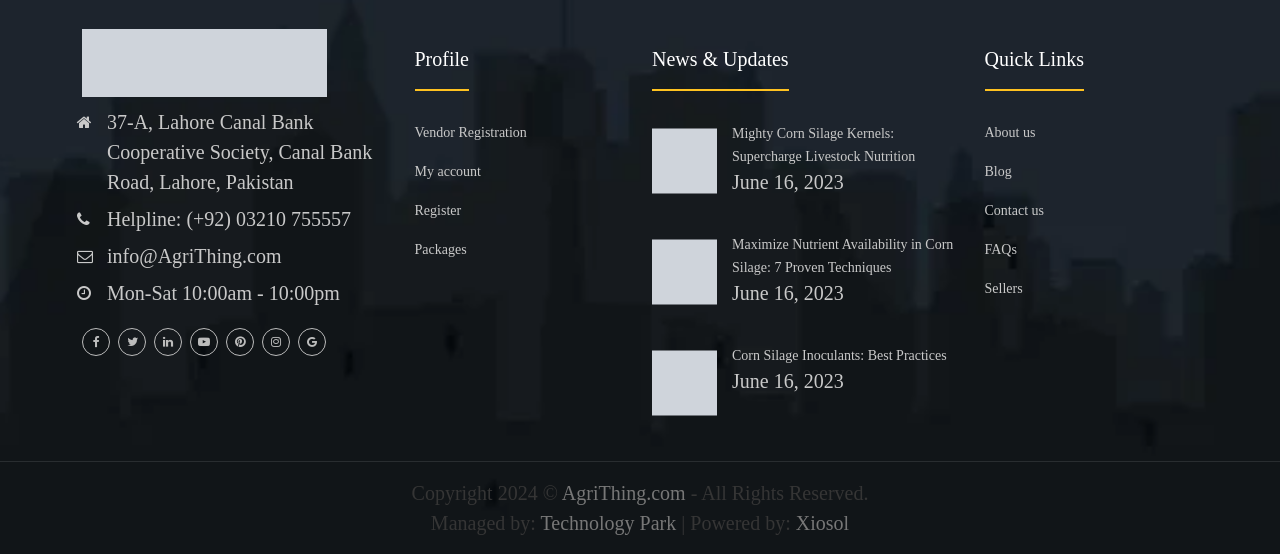Consider the image and give a detailed and elaborate answer to the question: 
What is the address of AgriThing?

I found the address by looking at the static text element at the top of the page, which contains the full address of AgriThing.